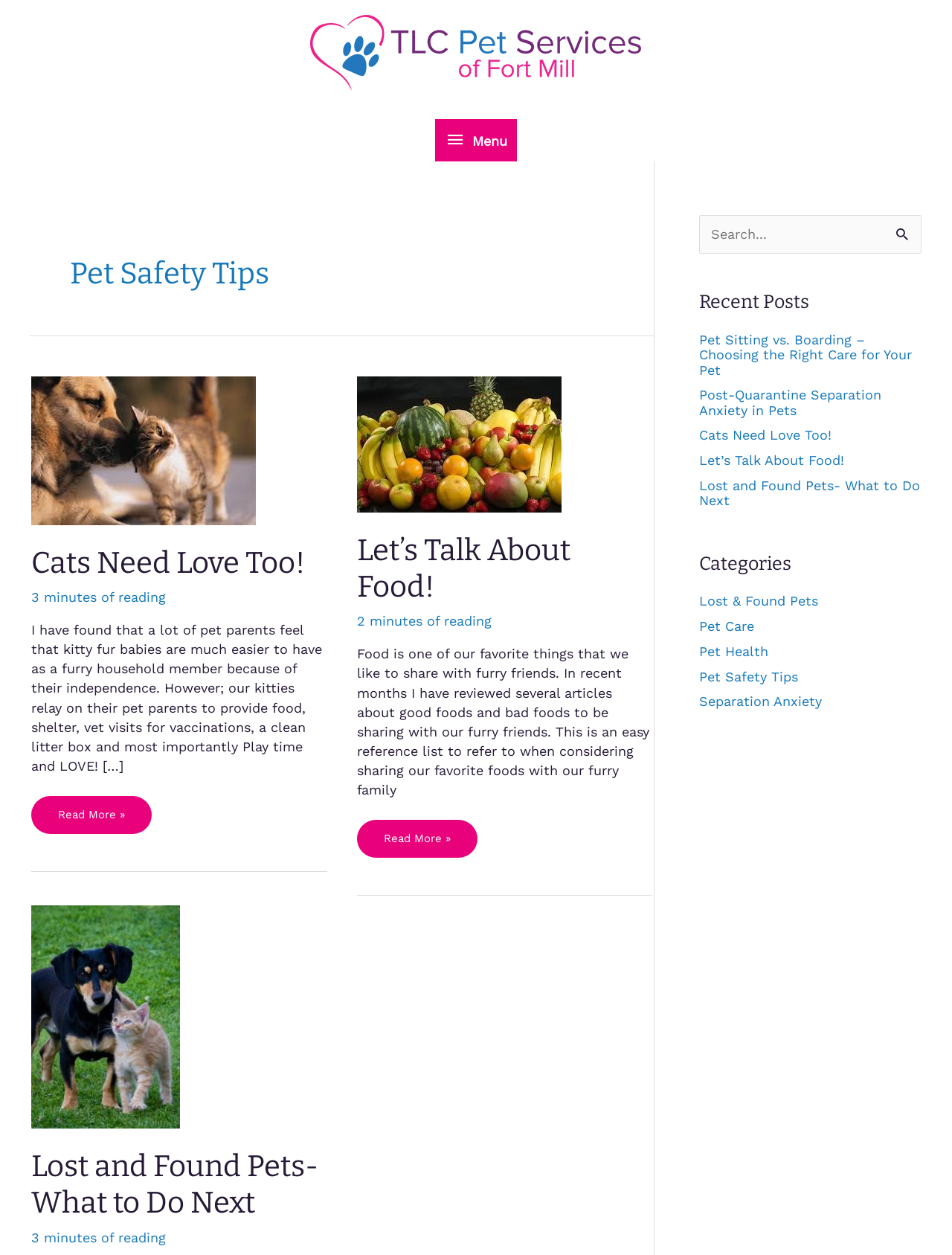Determine the bounding box coordinates of the region I should click to achieve the following instruction: "Search for something". Ensure the bounding box coordinates are four float numbers between 0 and 1, i.e., [left, top, right, bottom].

[0.734, 0.171, 0.968, 0.202]